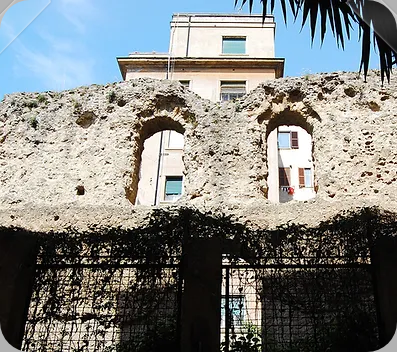What is emphasizing the relationship between nature and human infrastructure?
Could you answer the question with a detailed and thorough explanation?

The vines and greenery that softly envelop the ruins of the ancient Roman aqueduct are emphasizing the enduring relationship between nature and human infrastructure, showcasing how they can coexist and even complement each other.